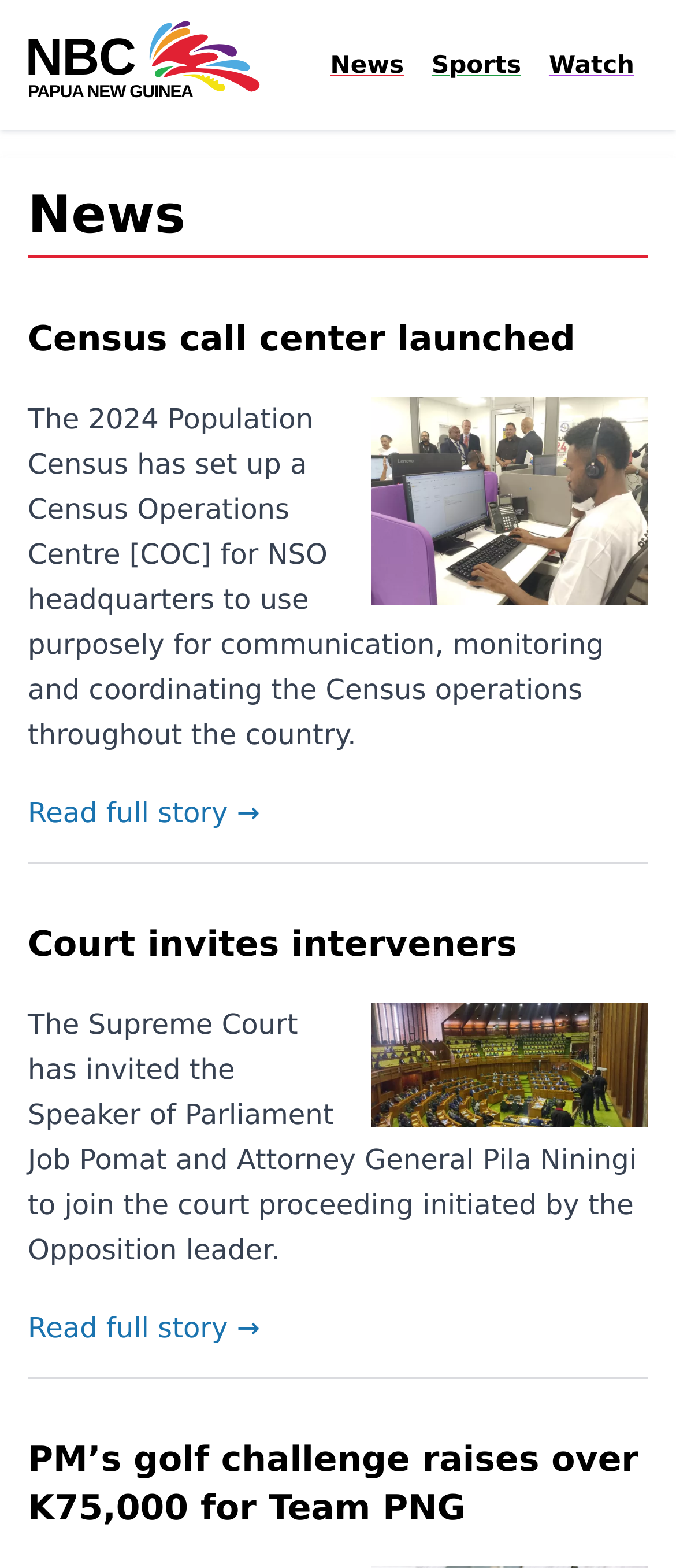Identify the bounding box coordinates for the UI element described as follows: "NBC Papua New Guinea". Ensure the coordinates are four float numbers between 0 and 1, formatted as [left, top, right, bottom].

[0.041, 0.018, 0.385, 0.065]